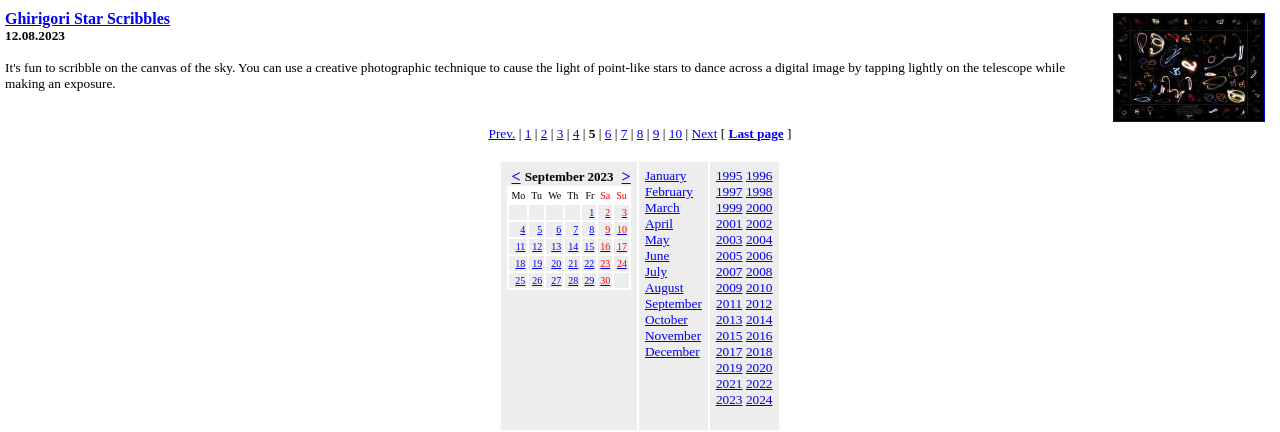What is the name of the star scribbles?
Using the information from the image, answer the question thoroughly.

The name of the star scribbles can be found in the link at the top of the webpage, which reads 'Ghirigori Star Scribbles'.